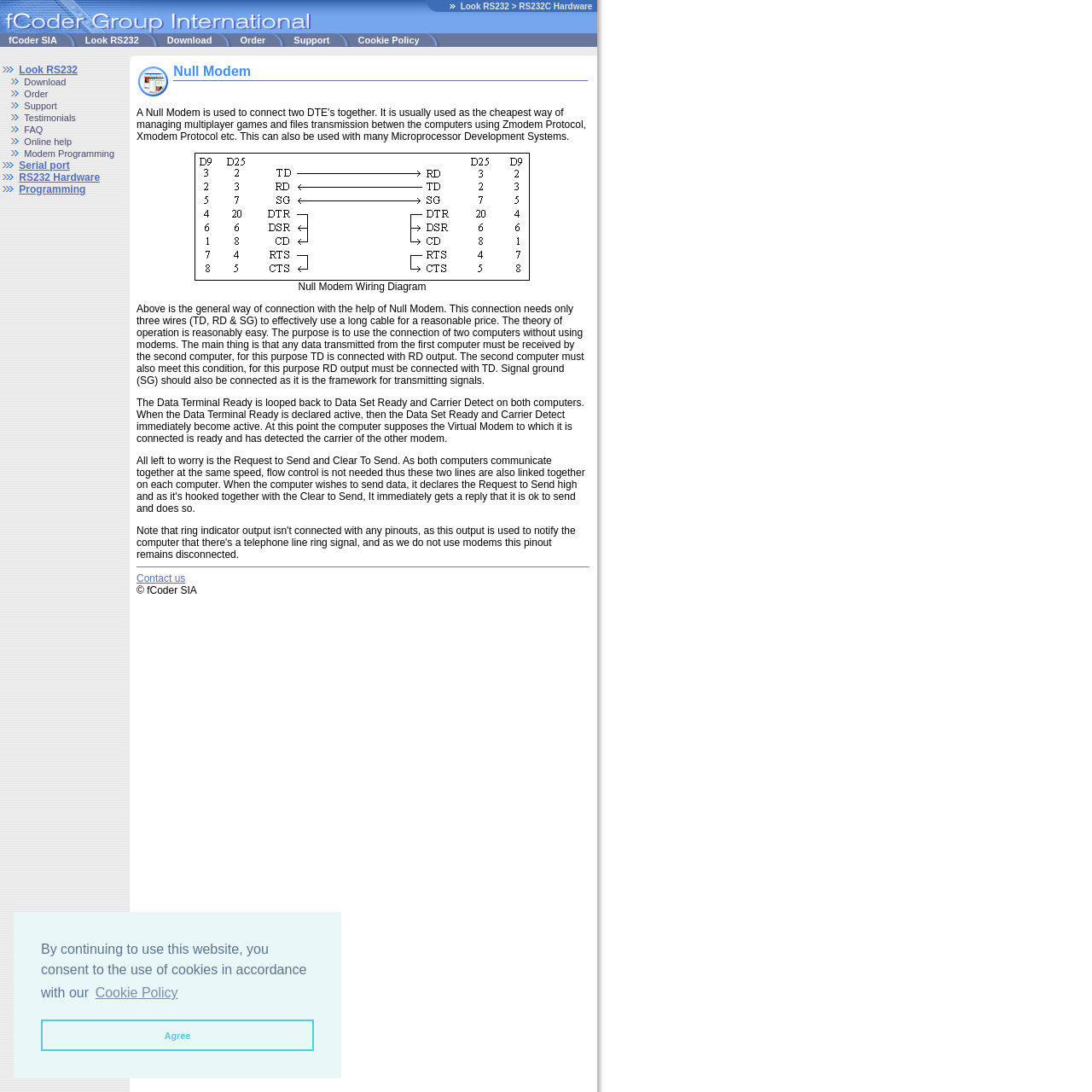How many sections are in the webpage?
Based on the image, respond with a single word or phrase.

3